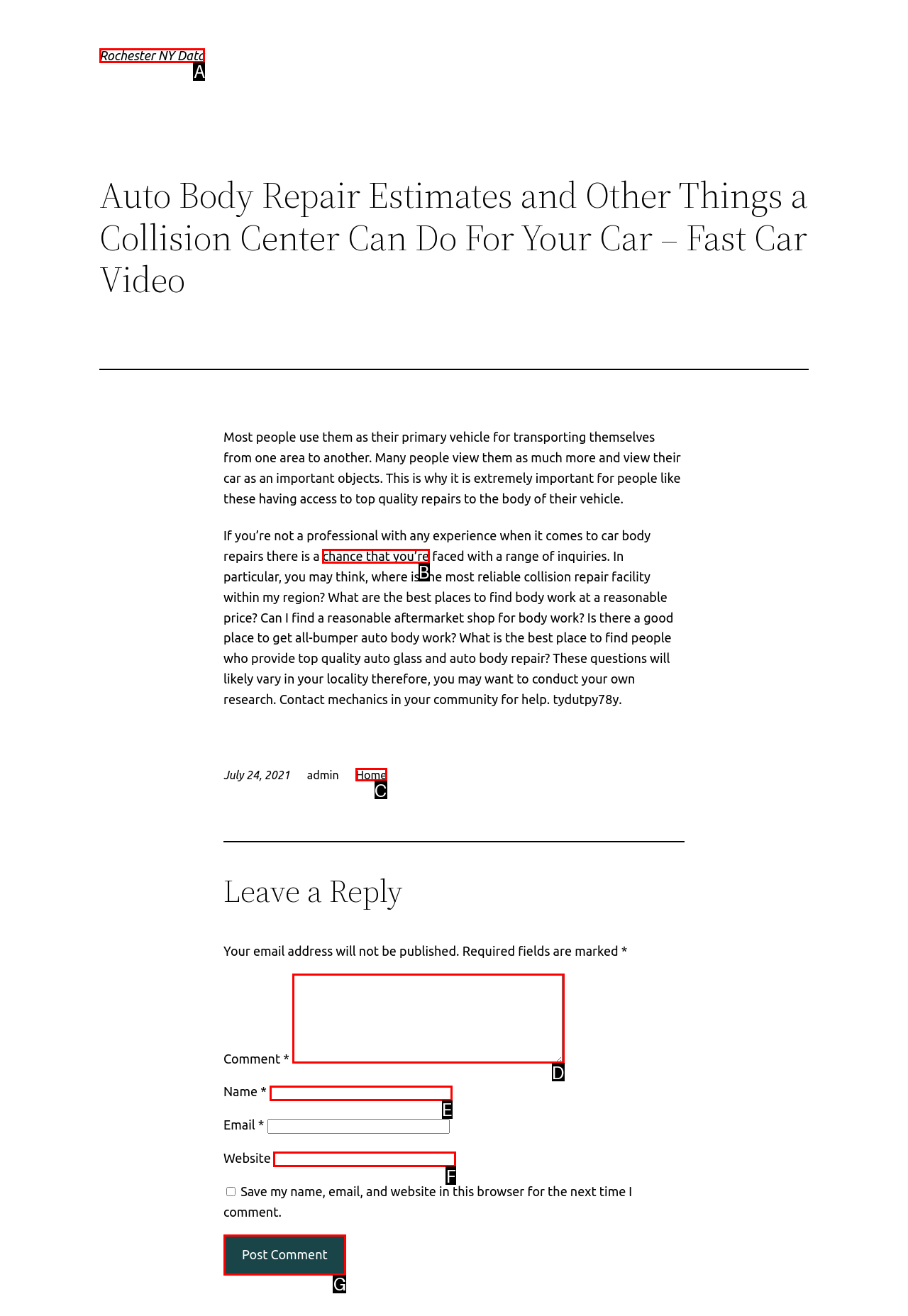From the provided choices, determine which option matches the description: parent_node: Name * name="author". Respond with the letter of the correct choice directly.

E